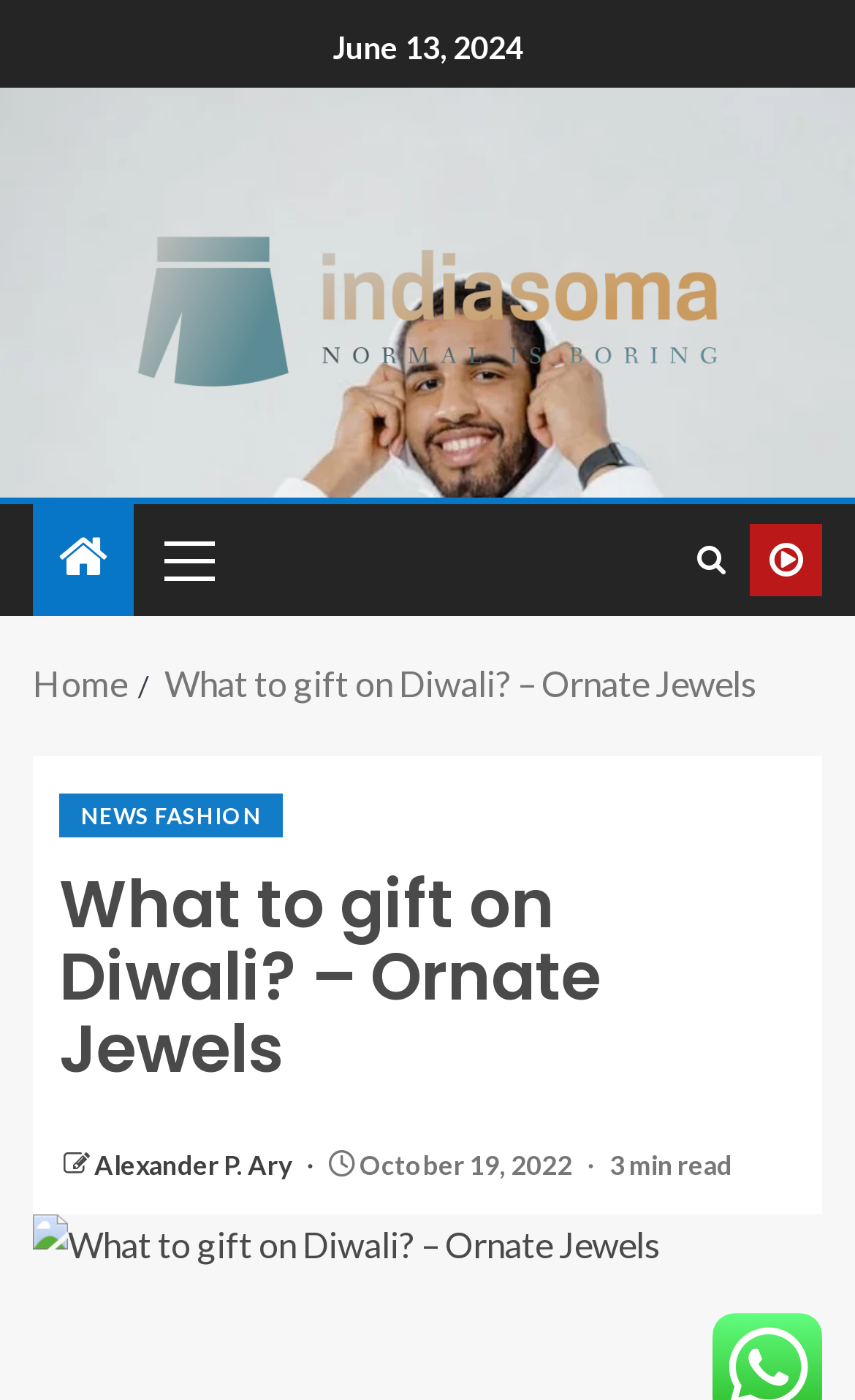What is the category of the article?
Using the information from the image, give a concise answer in one word or a short phrase.

NEWS FASHION